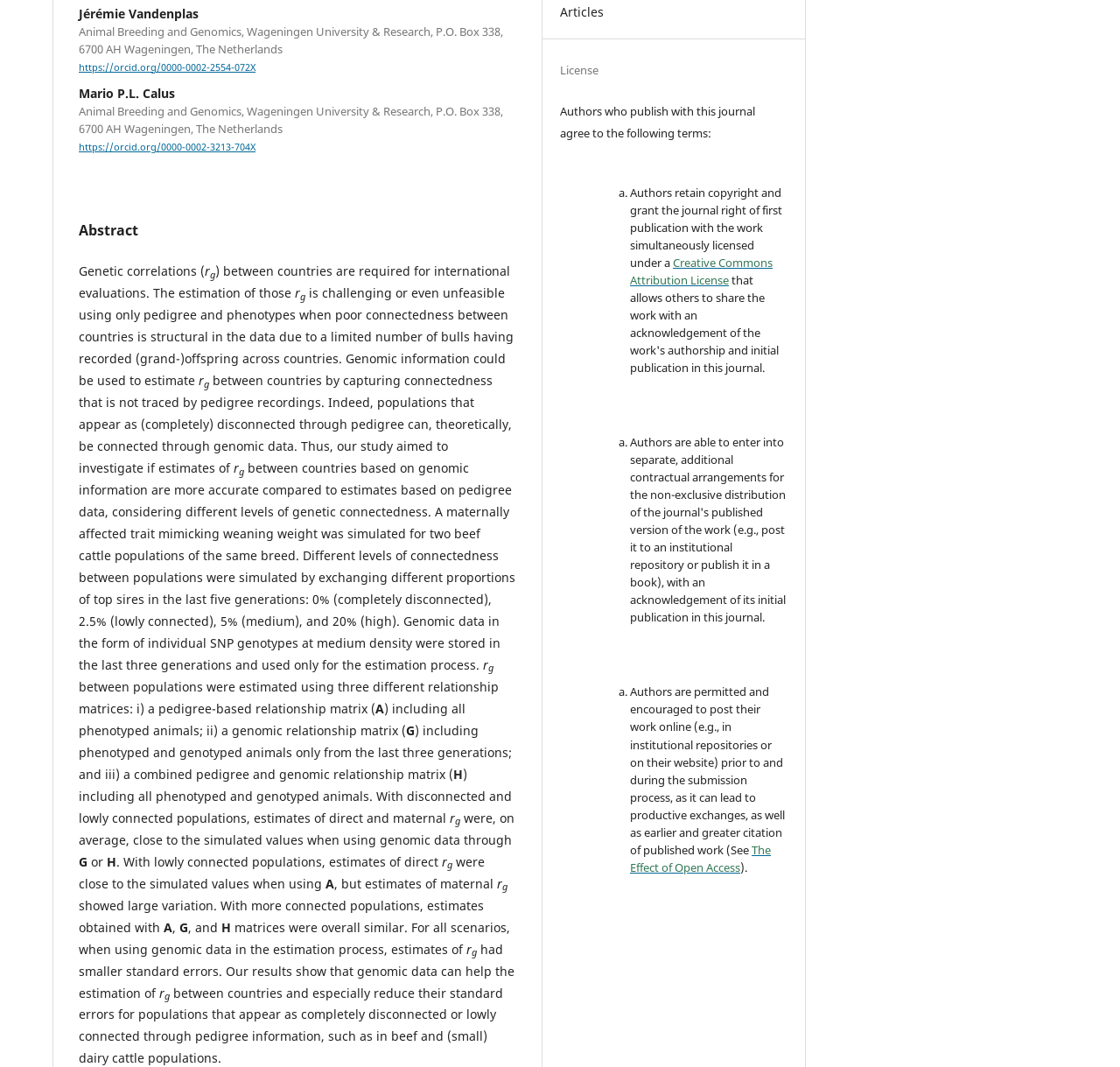Given the element description, predict the bounding box coordinates in the format (top-left x, top-left y, bottom-right x, bottom-right y). Make sure all values are between 0 and 1. Here is the element description: https://orcid.org/0000-0002-2554-072X

[0.07, 0.057, 0.228, 0.069]